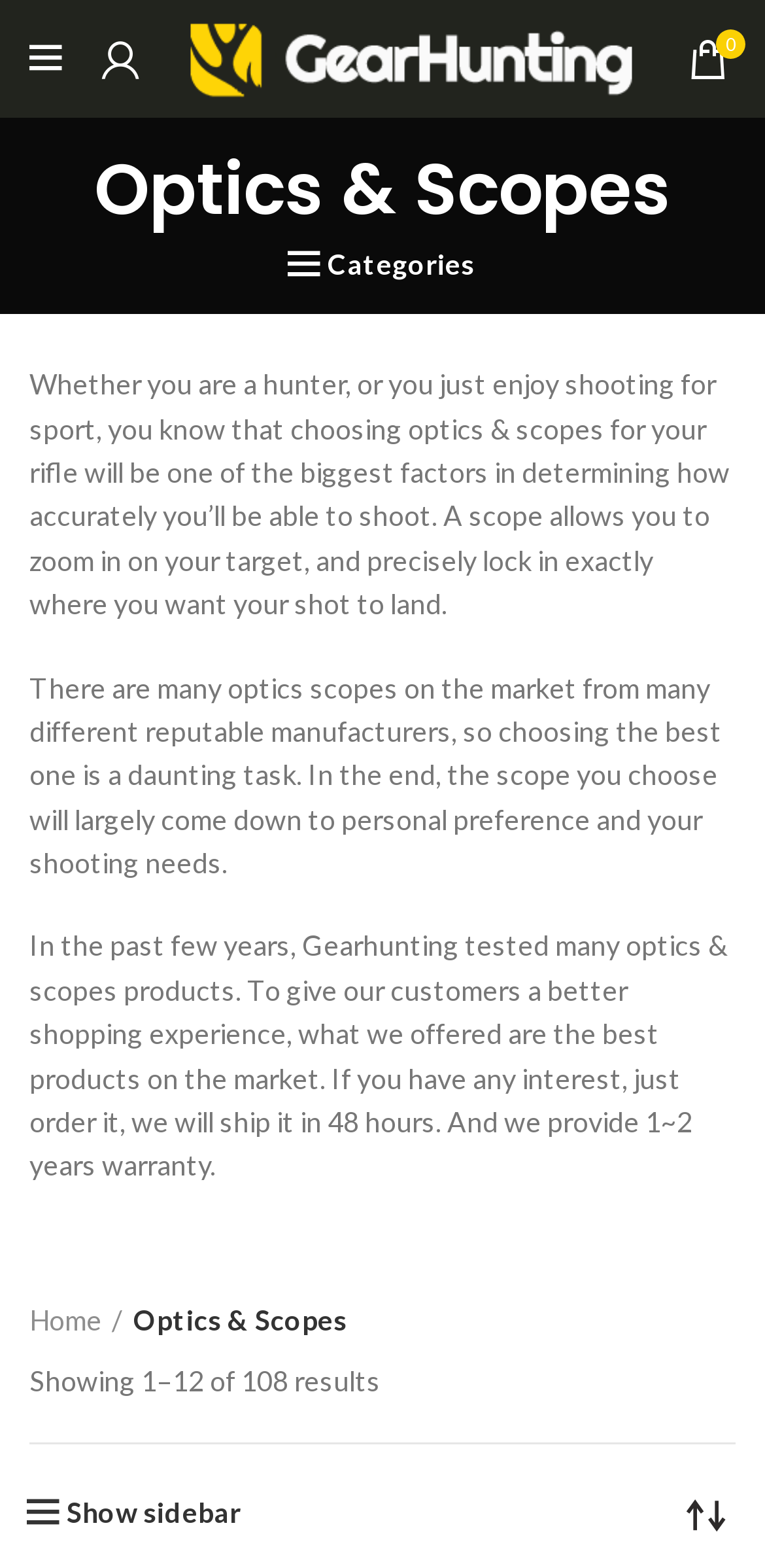Based on the element description: "Show sidebar", identify the bounding box coordinates for this UI element. The coordinates must be four float numbers between 0 and 1, listed as [left, top, right, bottom].

[0.038, 0.956, 0.315, 0.974]